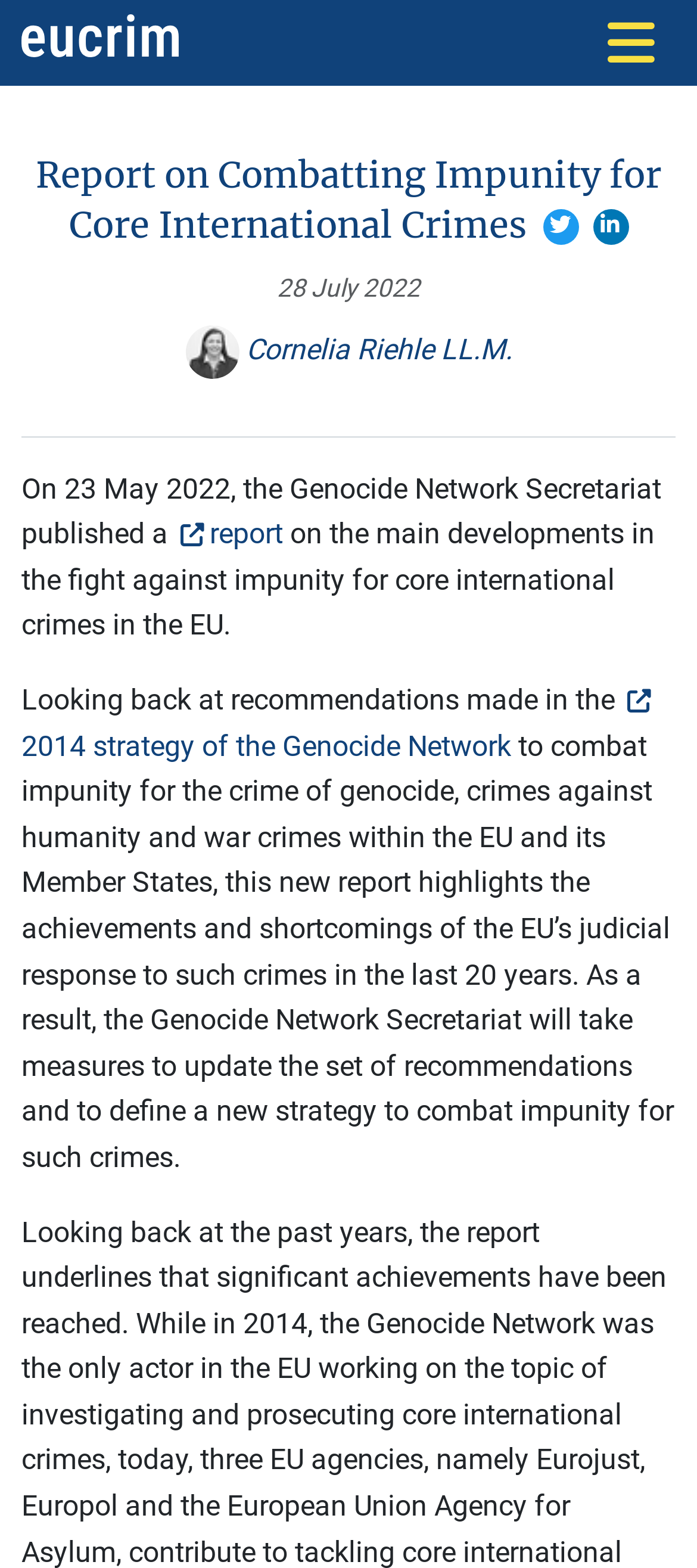Respond to the question below with a concise word or phrase:
What is the purpose of the report?

To combat impunity for core international crimes